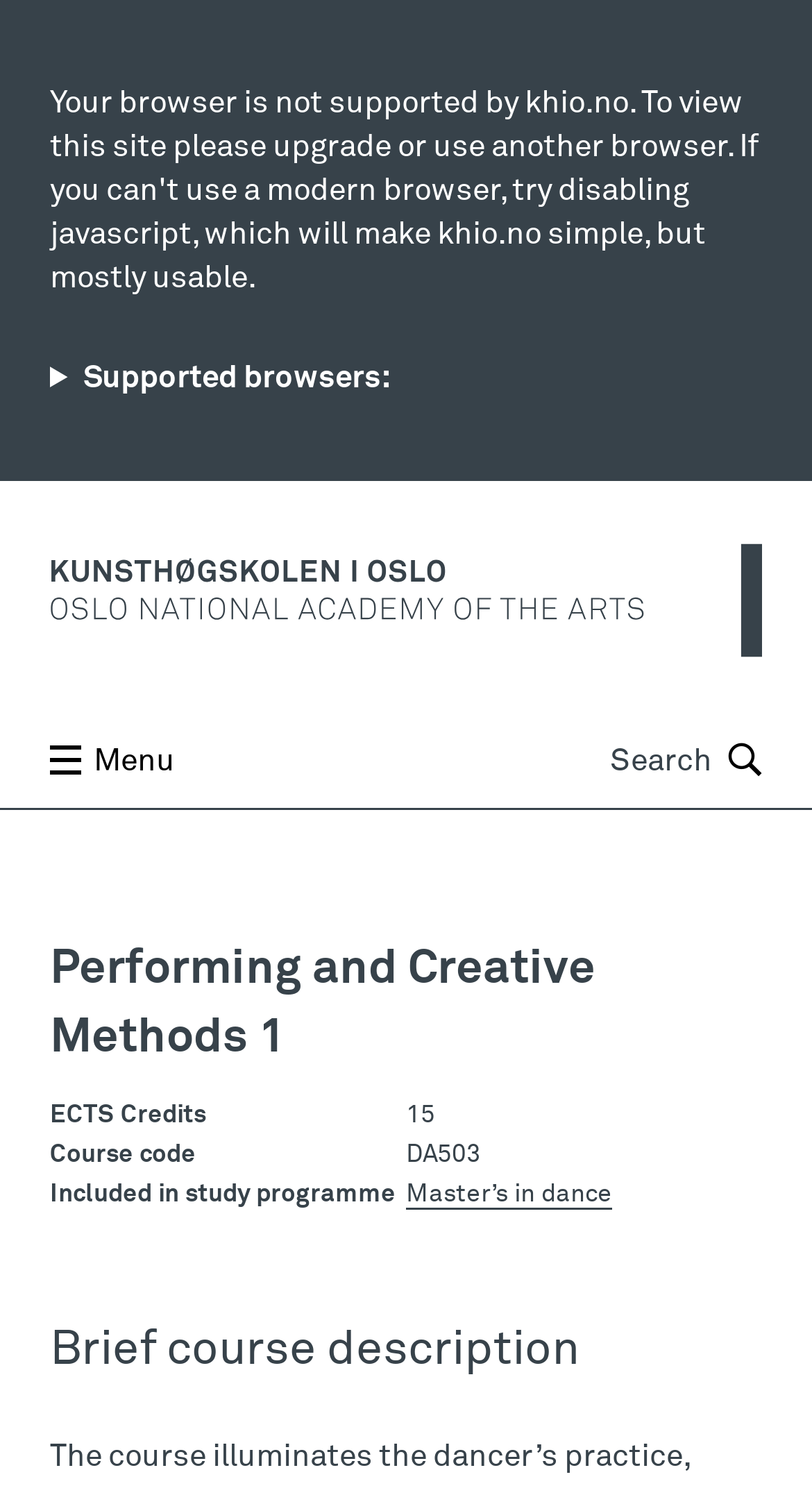Can you find and provide the main heading text of this webpage?

Performing and Creative Methods 1